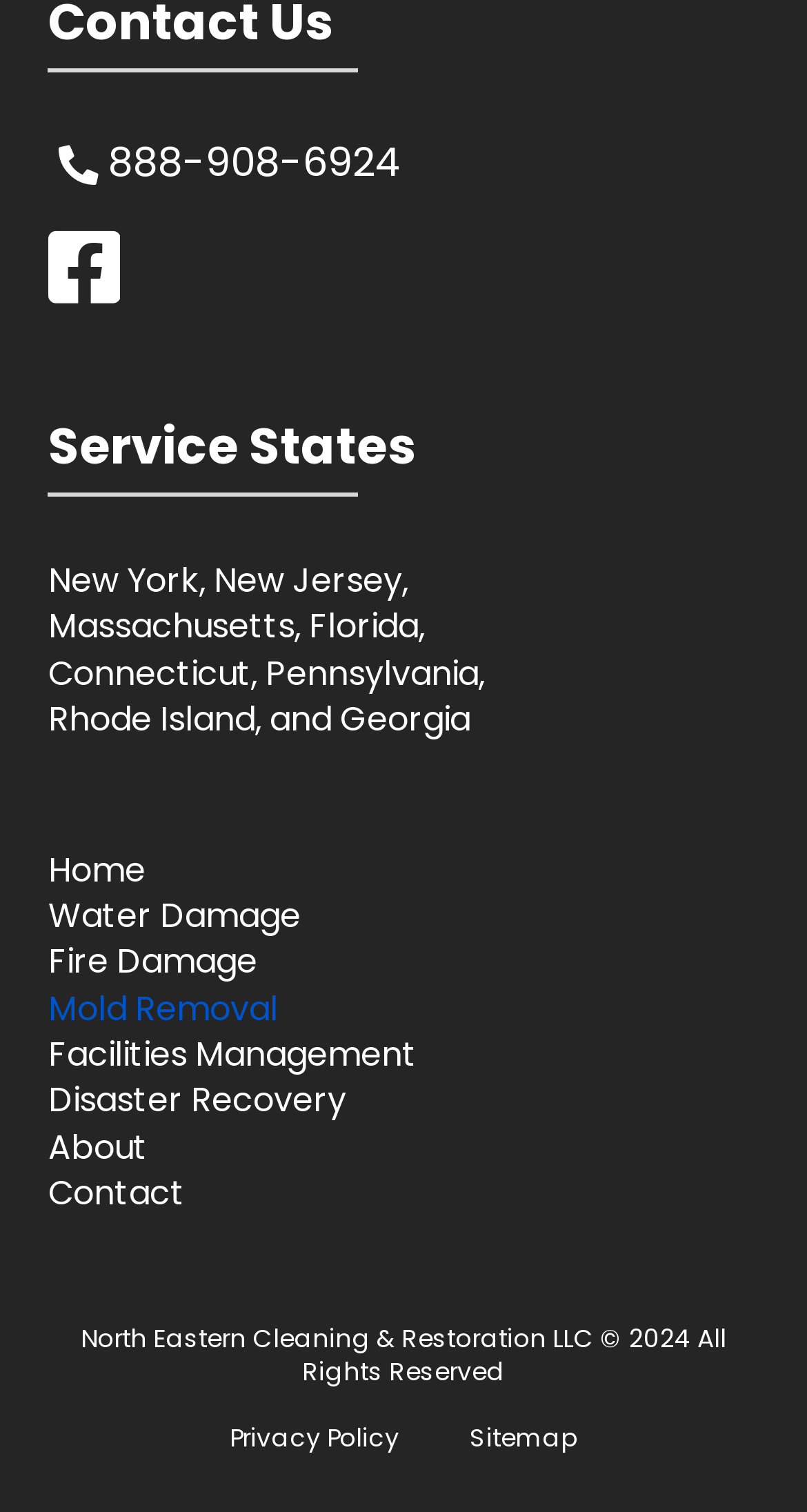Locate the bounding box coordinates of the segment that needs to be clicked to meet this instruction: "contact the company".

[0.06, 0.775, 0.229, 0.806]